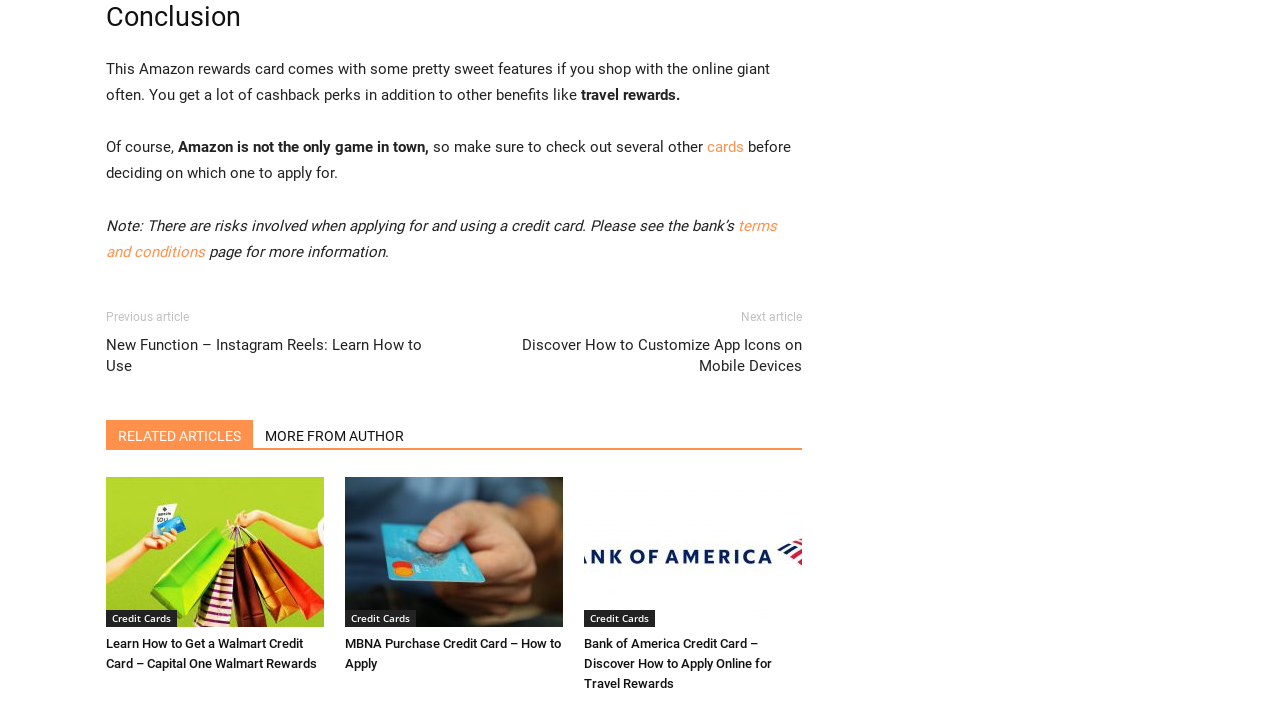Please locate the bounding box coordinates of the element's region that needs to be clicked to follow the instruction: "Read the article about MBNA Purchase Credit Card". The bounding box coordinates should be provided as four float numbers between 0 and 1, i.e., [left, top, right, bottom].

[0.27, 0.673, 0.44, 0.885]